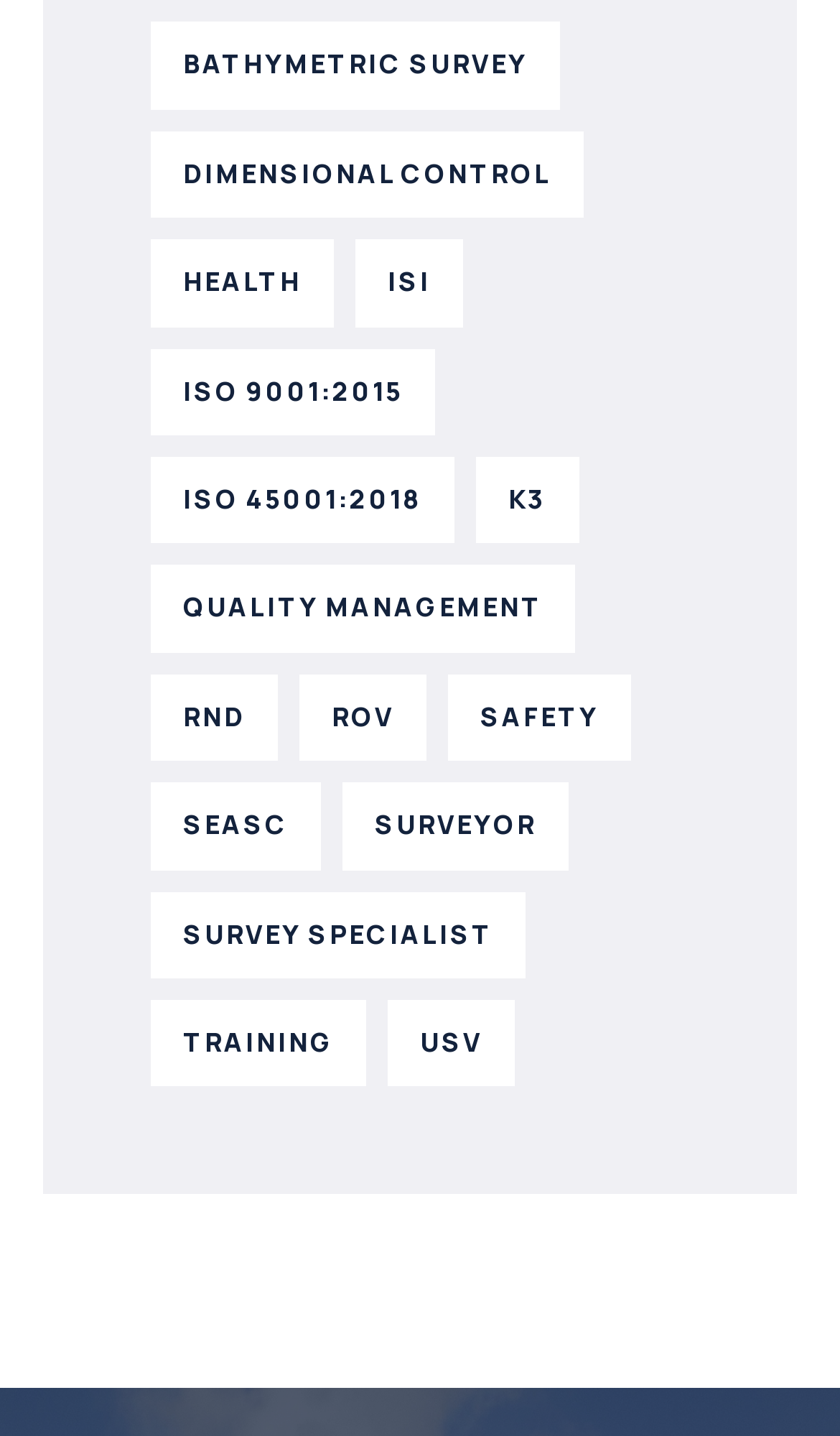Please identify the bounding box coordinates of the element's region that I should click in order to complete the following instruction: "Access Training". The bounding box coordinates consist of four float numbers between 0 and 1, i.e., [left, top, right, bottom].

[0.179, 0.696, 0.436, 0.757]